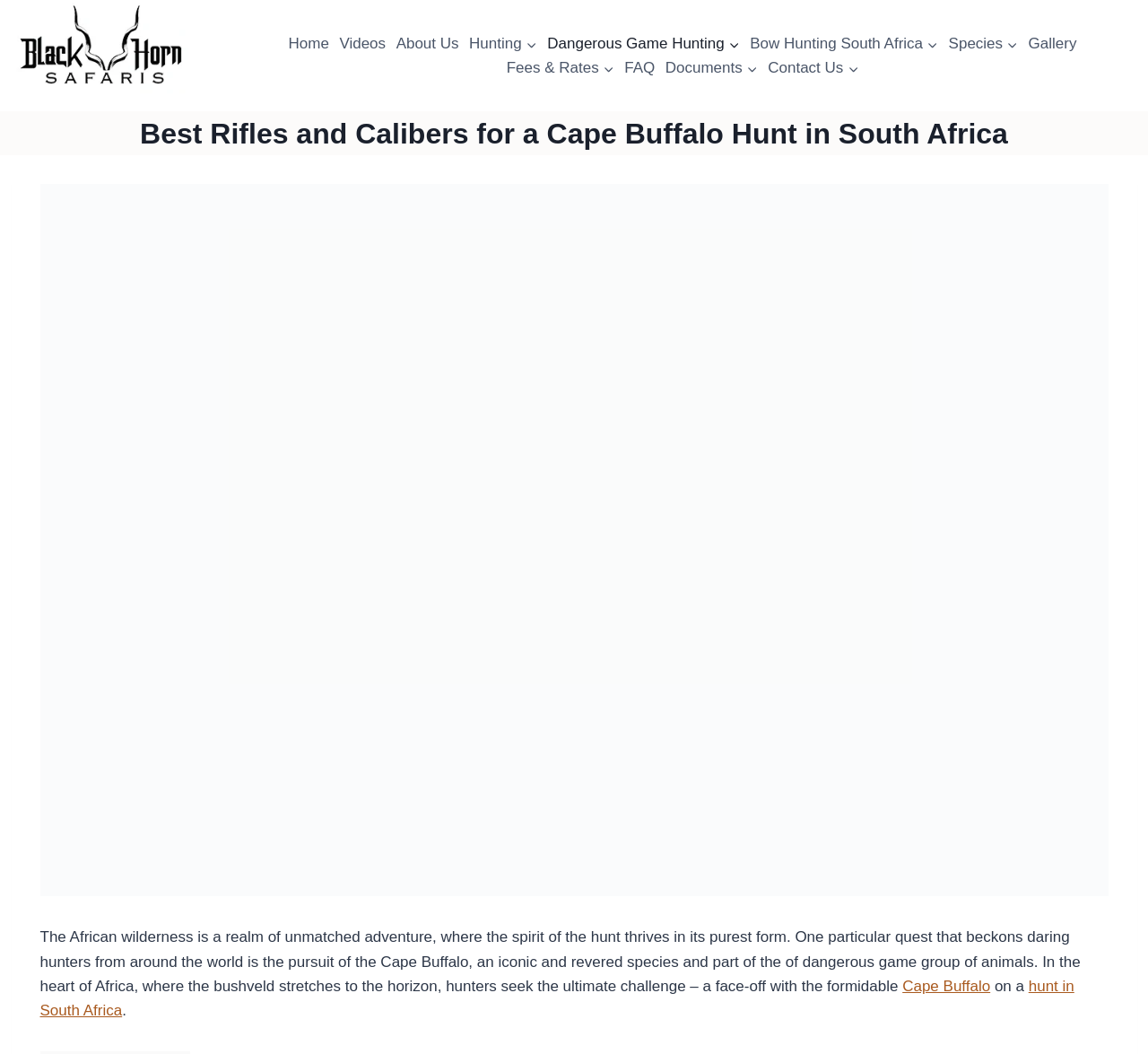What is the species being hunted in the article?
Answer the question with detailed information derived from the image.

The article is about hunting Cape Buffalo in South Africa, and the species is mentioned in the text as part of the 'dangerous game group of animals'.